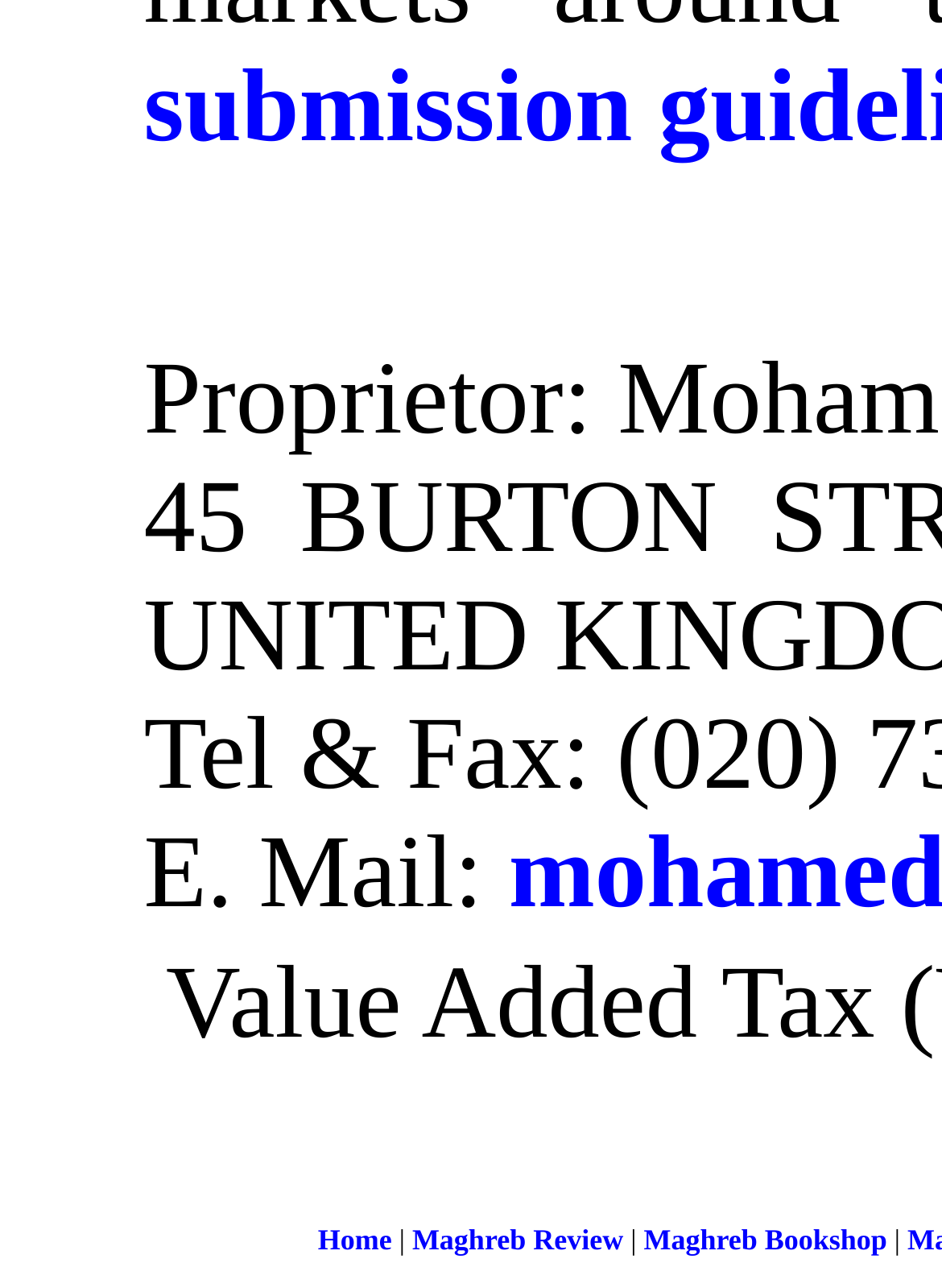Given the element description, predict the bounding box coordinates in the format (top-left x, top-left y, bottom-right x, bottom-right y). Make sure all values are between 0 and 1. Here is the element description: Maghreb Bookshop

[0.683, 0.95, 0.942, 0.976]